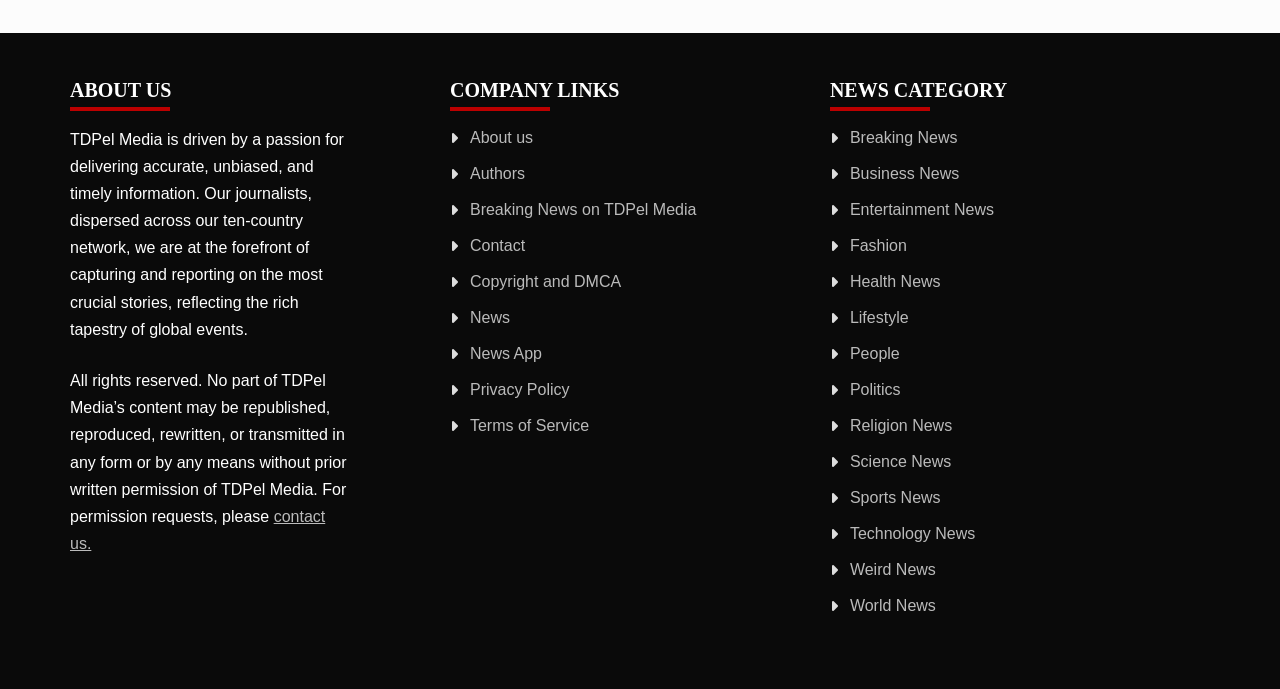Please specify the bounding box coordinates of the element that should be clicked to execute the given instruction: 'Click on About us'. Ensure the coordinates are four float numbers between 0 and 1, expressed as [left, top, right, bottom].

[0.367, 0.187, 0.416, 0.211]